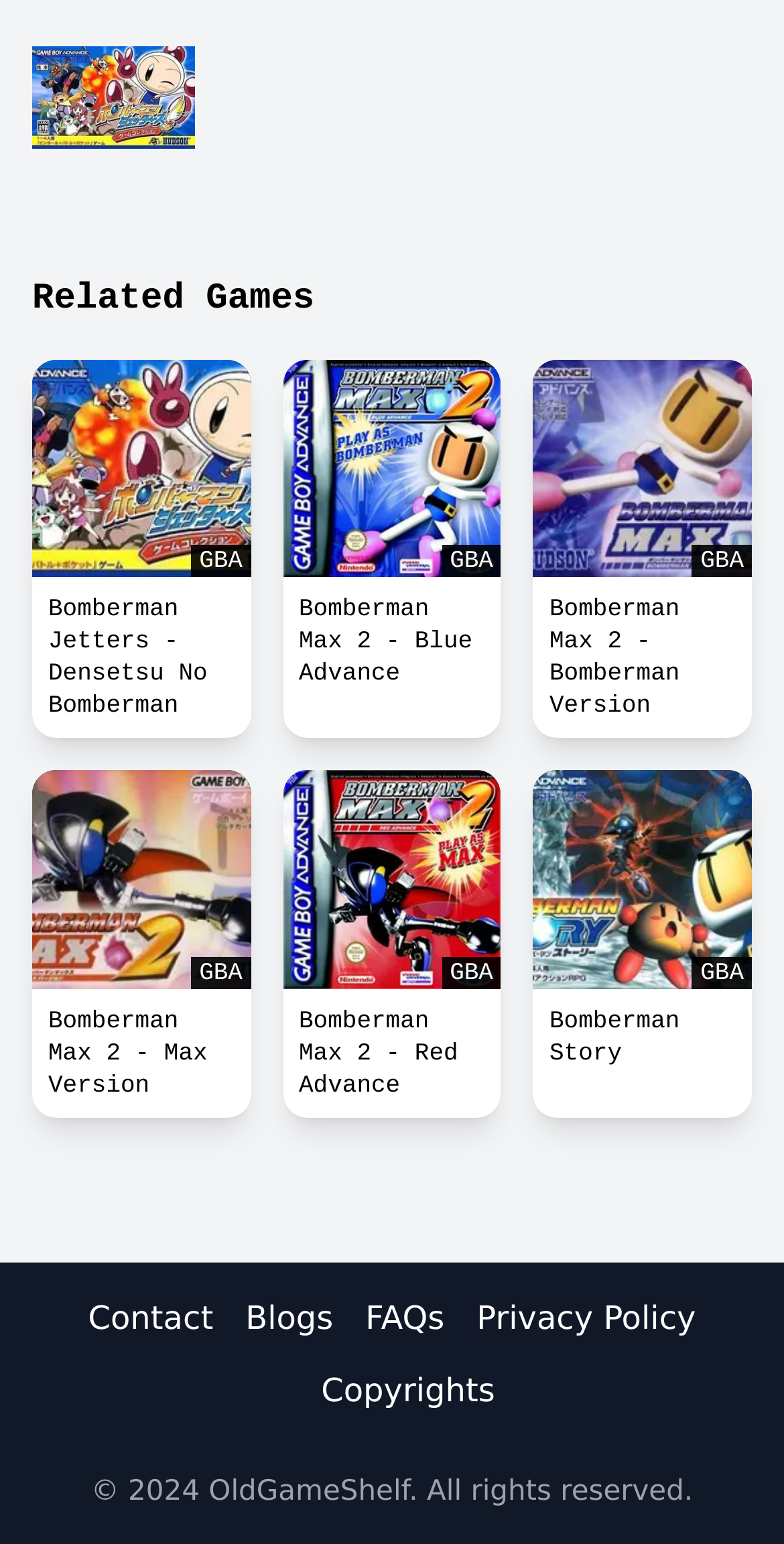Please answer the following question using a single word or phrase: 
What is the purpose of the links at the bottom of the webpage?

Provide additional information